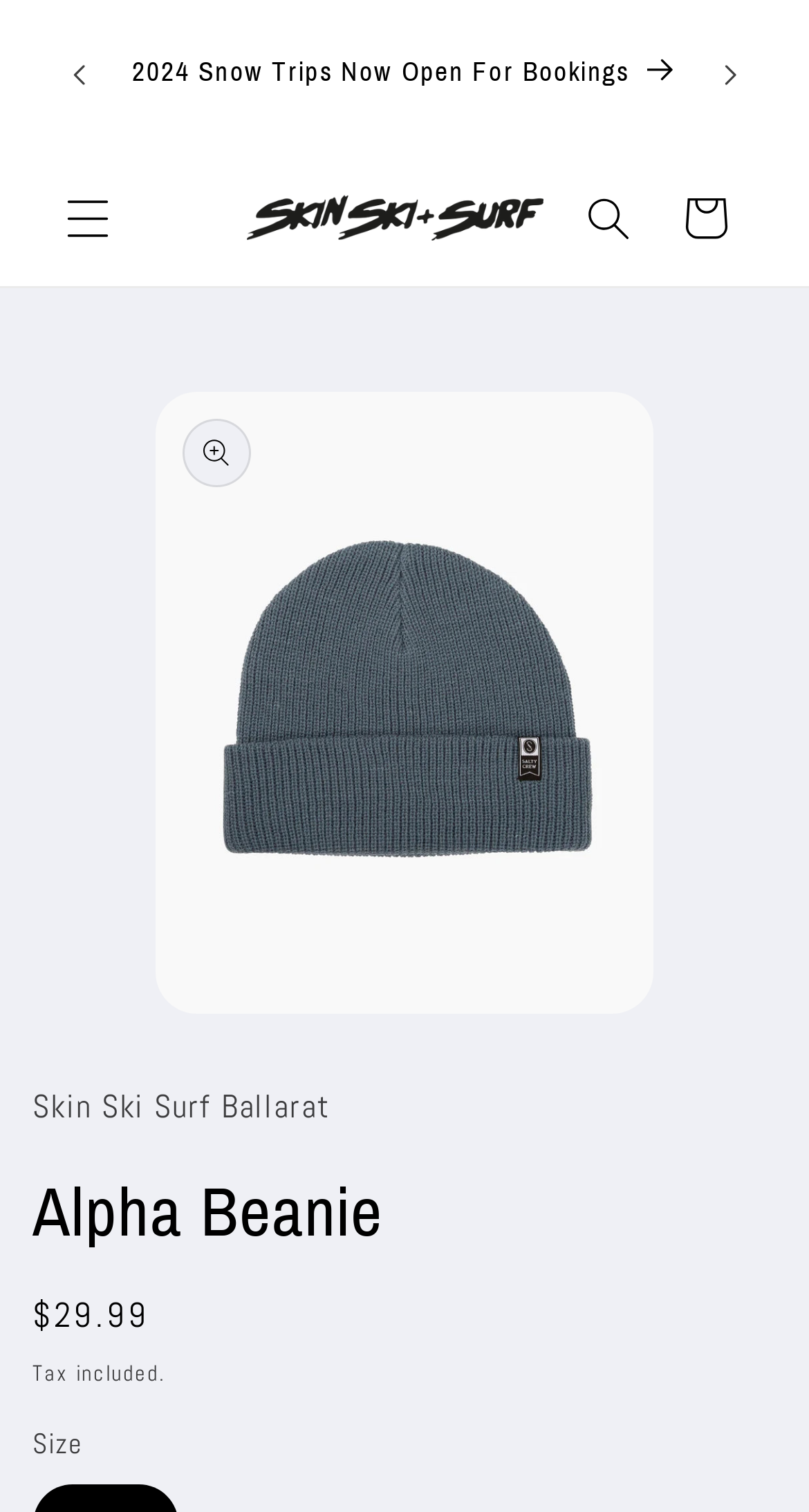Provide the bounding box coordinates of the HTML element this sentence describes: "parent_node: Cart".

[0.285, 0.118, 0.693, 0.17]